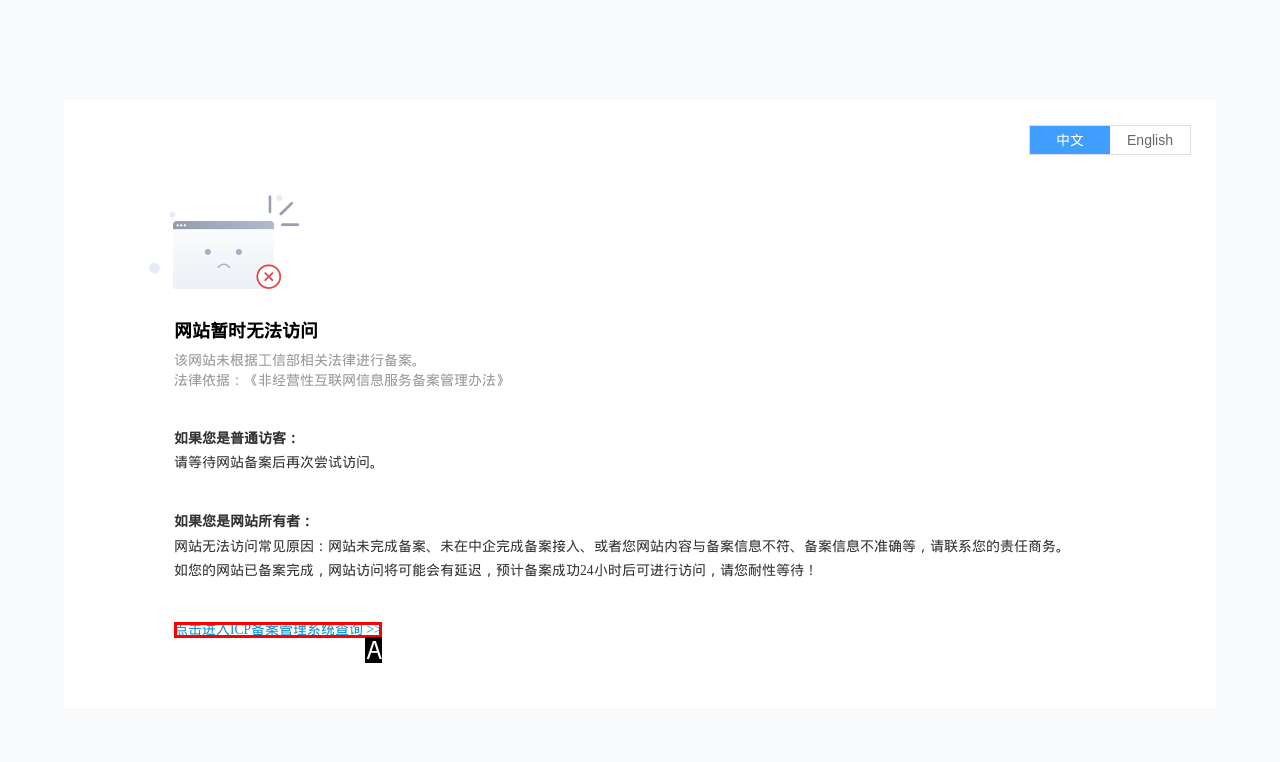From the options shown, which one fits the description: 点击进入ICP备案管理系统查询 >>? Respond with the appropriate letter.

A